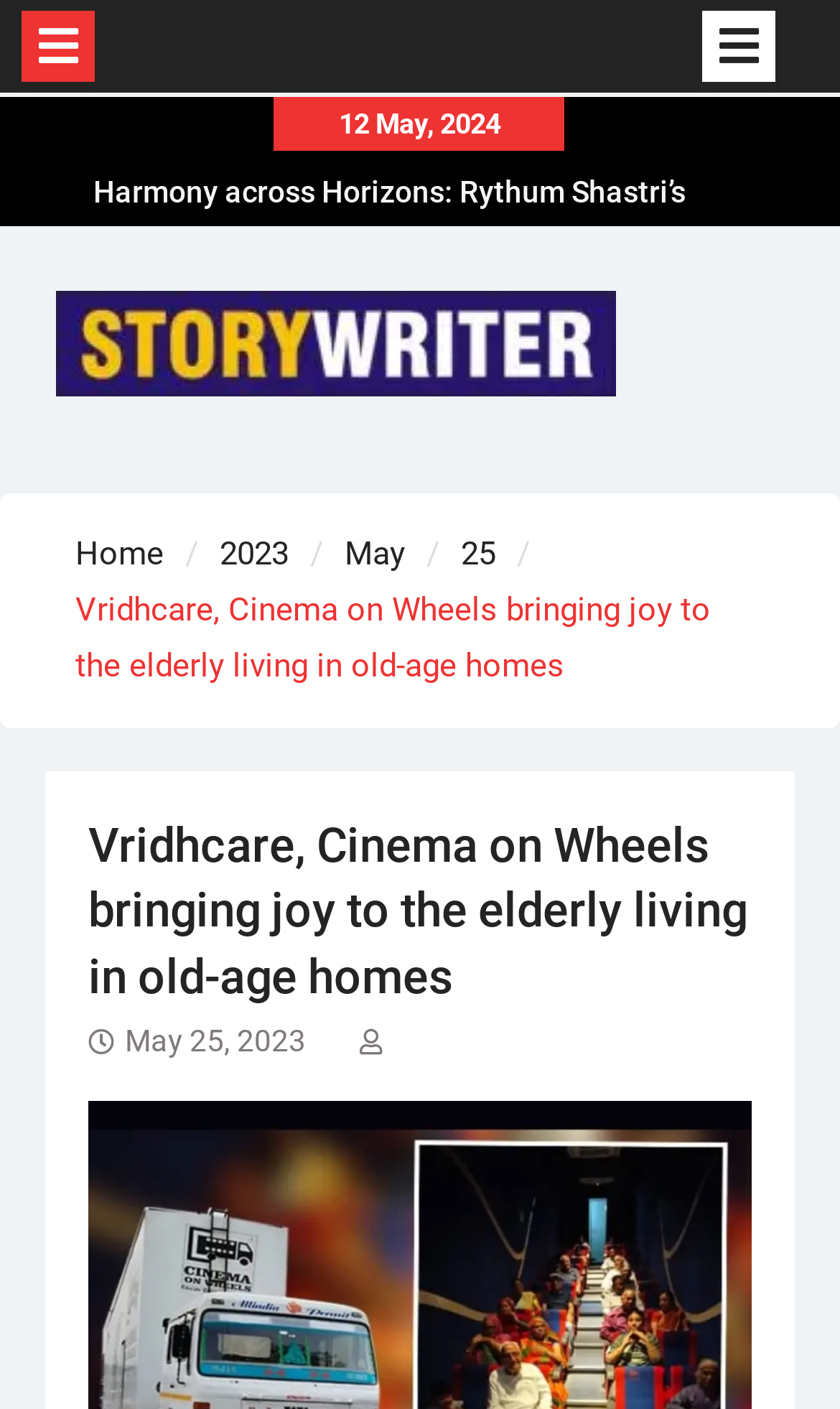Identify the bounding box for the given UI element using the description provided. Coordinates should be in the format (top-left x, top-left y, bottom-right x, bottom-right y) and must be between 0 and 1. Here is the description: 25

[0.549, 0.379, 0.59, 0.406]